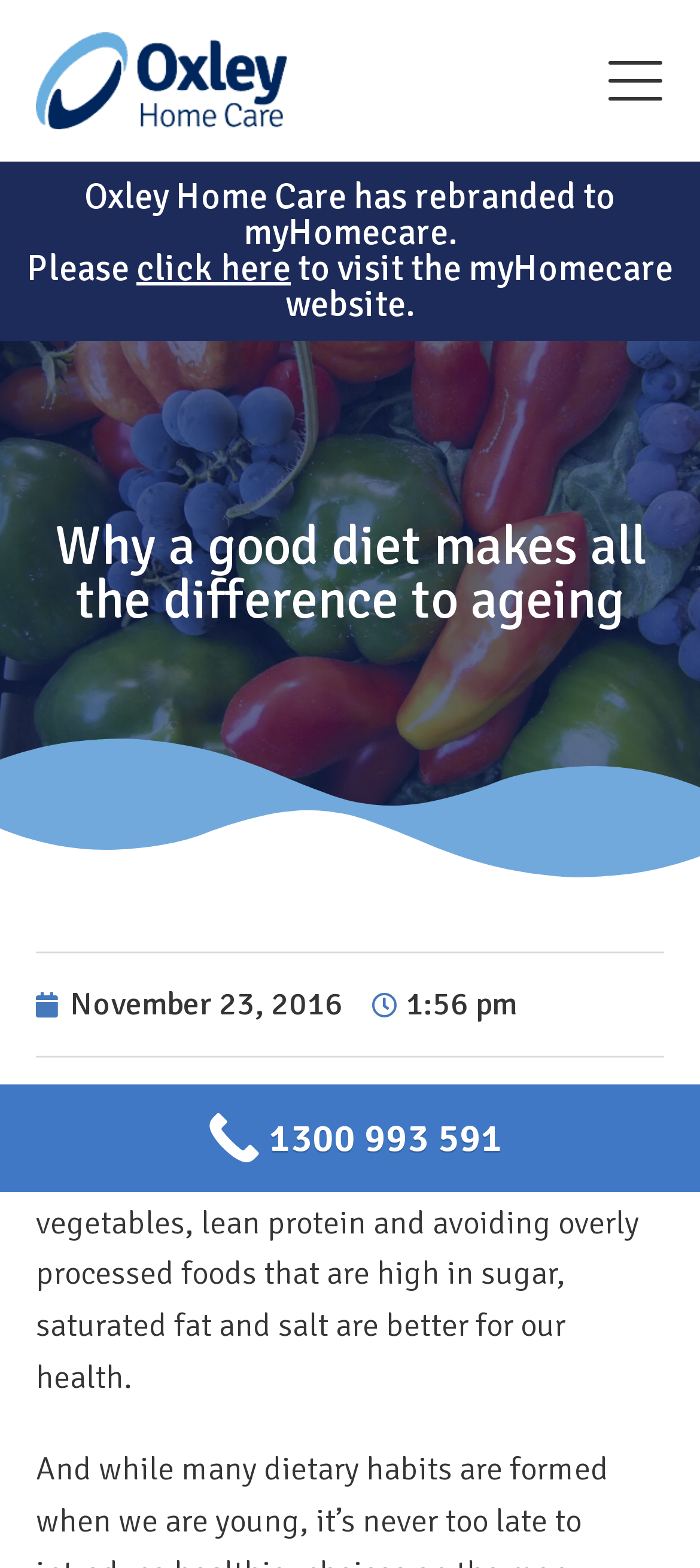Find the bounding box of the UI element described as follows: "parent_node: HOME CARE aria-label="Open menu"".

[0.867, 0.038, 0.949, 0.065]